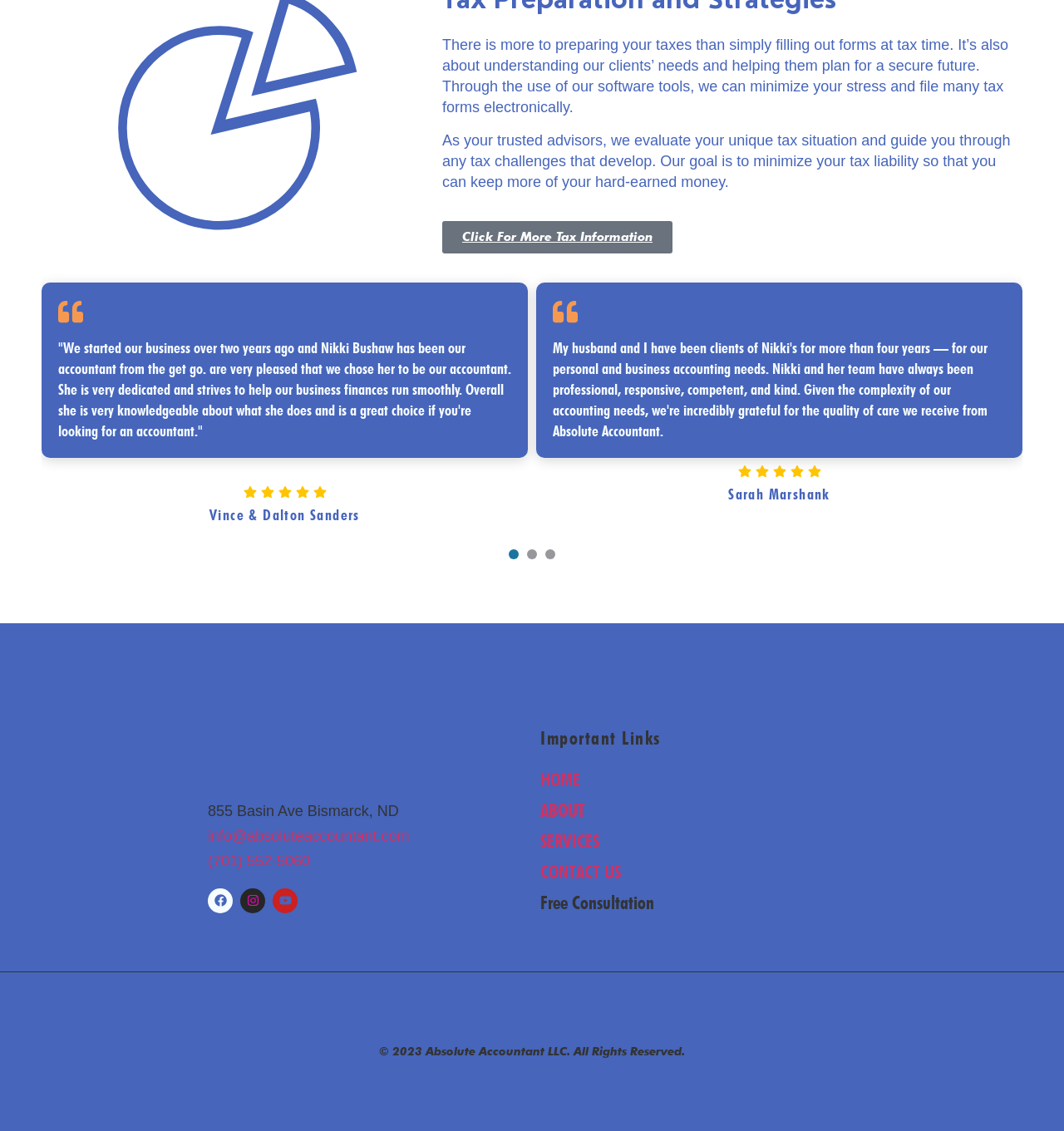Find the bounding box coordinates of the element's region that should be clicked in order to follow the given instruction: "View contact information". The coordinates should consist of four float numbers between 0 and 1, i.e., [left, top, right, bottom].

[0.195, 0.73, 0.492, 0.749]